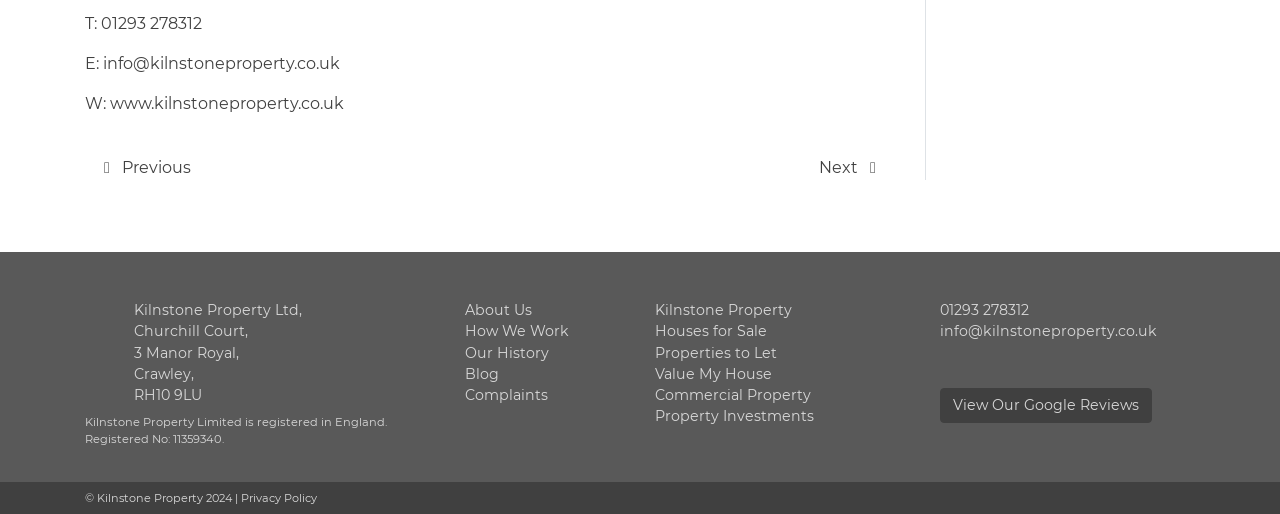What is the company's website URL?
Examine the image closely and answer the question with as much detail as possible.

The company's website URL can be found in the top section with the contact information. It is displayed as 'W: www.kilnstoneproperty.co.uk' and also as a link 'www.kilnstoneproperty.co.uk'.